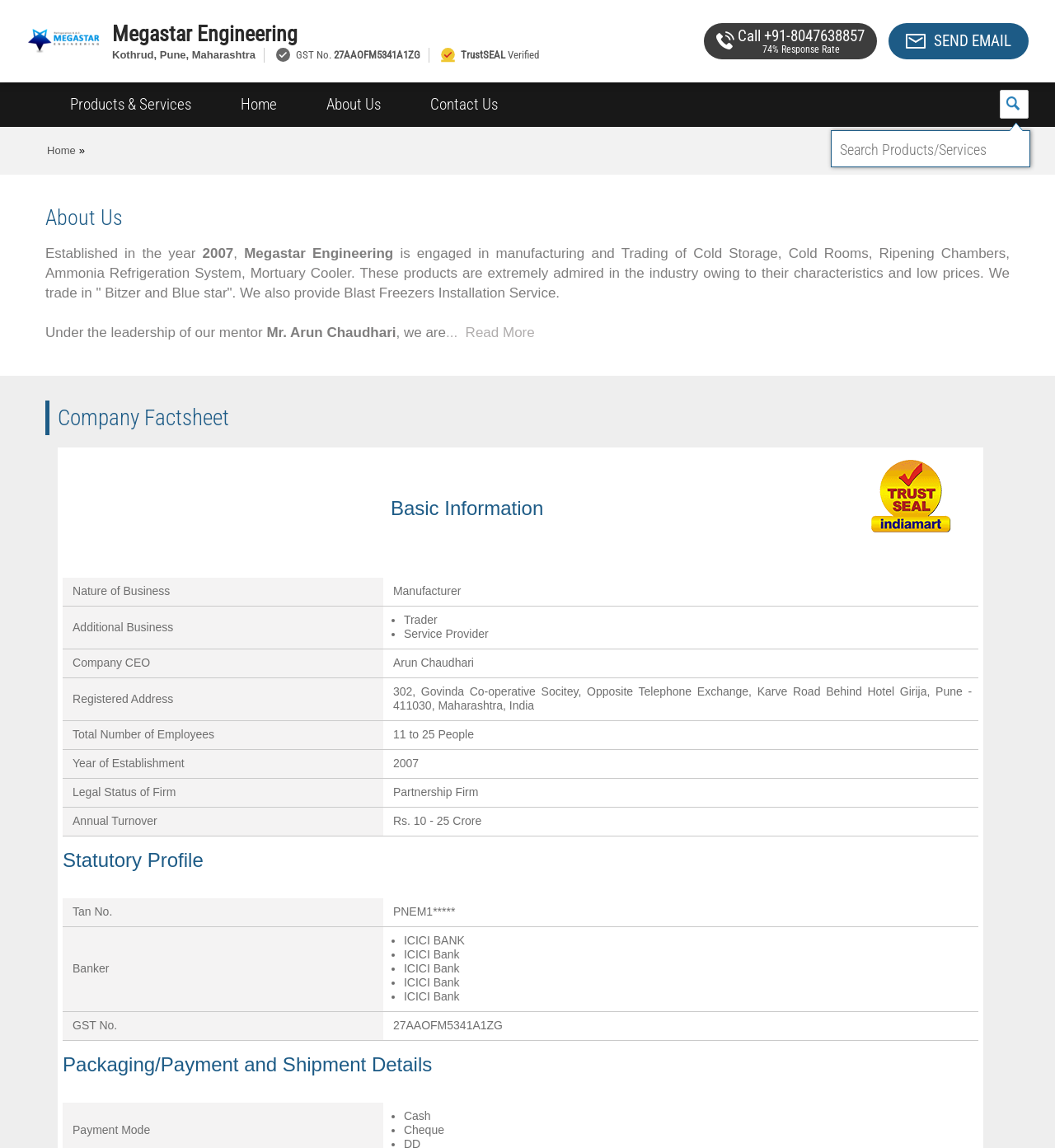Refer to the element description Call +91-804763885774% Response Rate and identify the corresponding bounding box in the screenshot. Format the coordinates as (top-left x, top-left y, bottom-right x, bottom-right y) with values in the range of 0 to 1.

[0.667, 0.02, 0.831, 0.052]